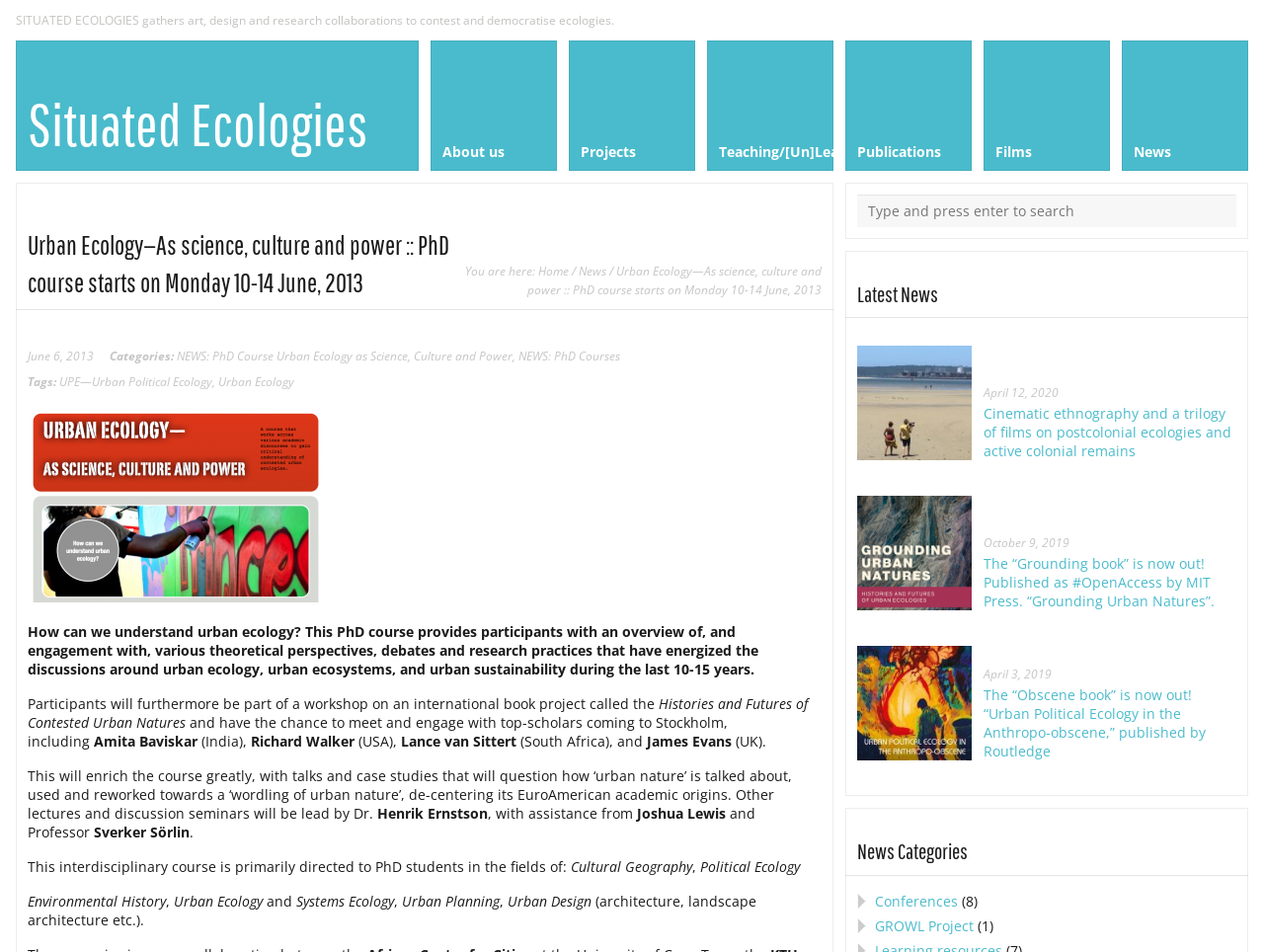Who are the top scholars mentioned in the webpage?
Answer the question with a detailed and thorough explanation.

The webpage mentions that participants will have the chance to meet and engage with top scholars coming to Stockholm, including Amita Baviskar from India, Richard Walker from the USA, Lance van Sittert from South Africa, and James Evans from the UK.